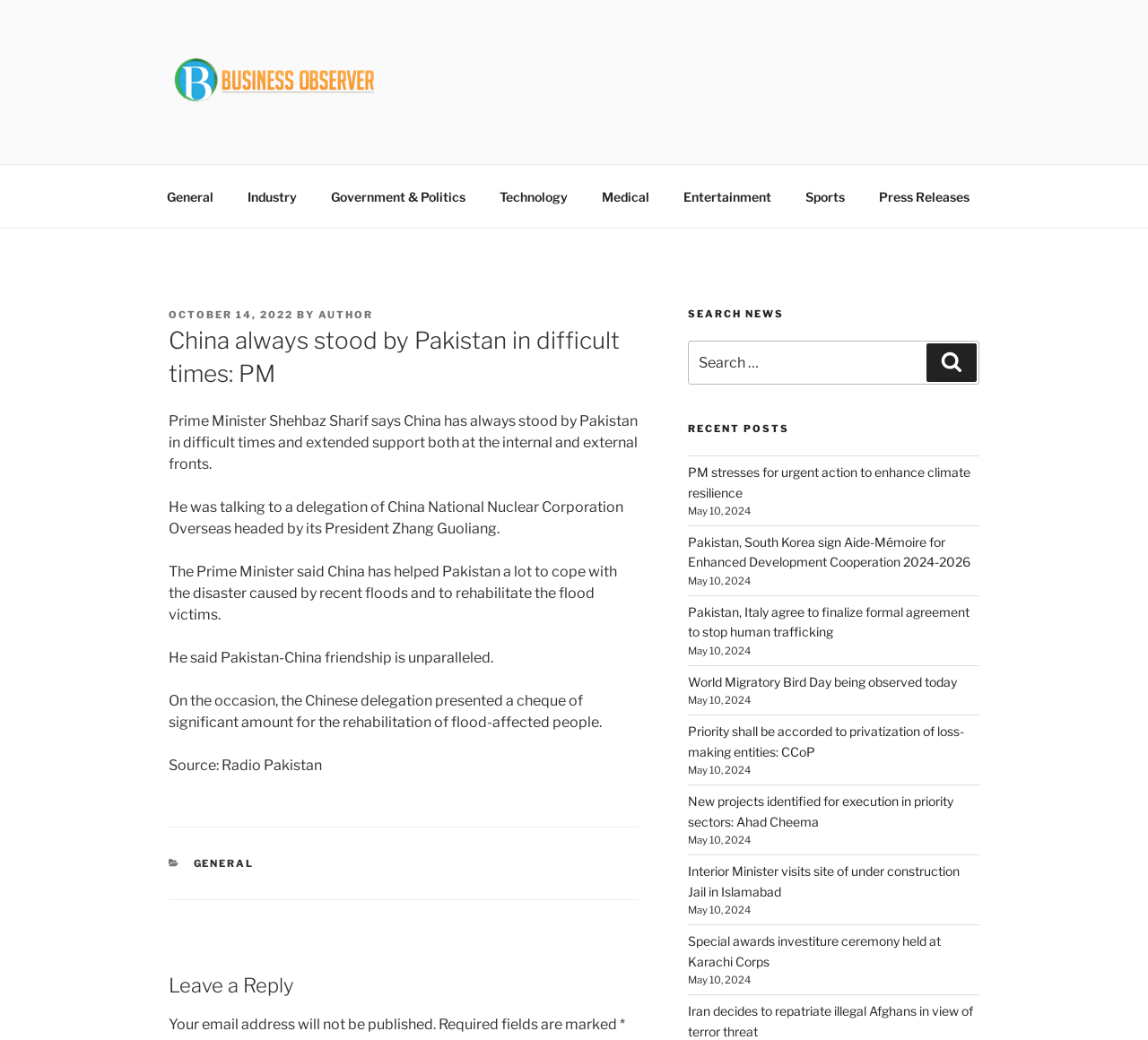Give a detailed explanation of the elements present on the webpage.

The webpage is a news article from Business Observer, with the title "China always stood by Pakistan in difficult times: PM". At the top, there is a navigation menu with links to various categories such as General, Industry, Government & Politics, Technology, Medical, Entertainment, Sports, and Press Releases.

Below the navigation menu, there is a header section with the title of the article, followed by a brief summary of the article. The article itself is divided into several paragraphs, with the main content describing the Prime Minister's statement about China's support to Pakistan during difficult times.

To the right of the article, there is a search bar with a heading "SEARCH NEWS" and a button to submit the search query. Below the search bar, there is a section titled "RECENT POSTS" with links to several recent news articles, along with their publication dates.

At the bottom of the page, there is a footer section with a heading "CATEGORIES" and links to various categories. There is also a section for leaving a reply, with a note that the email address will not be published.

Throughout the page, there are several links to other news articles and categories, as well as a few images, including the Business Observer logo at the top.